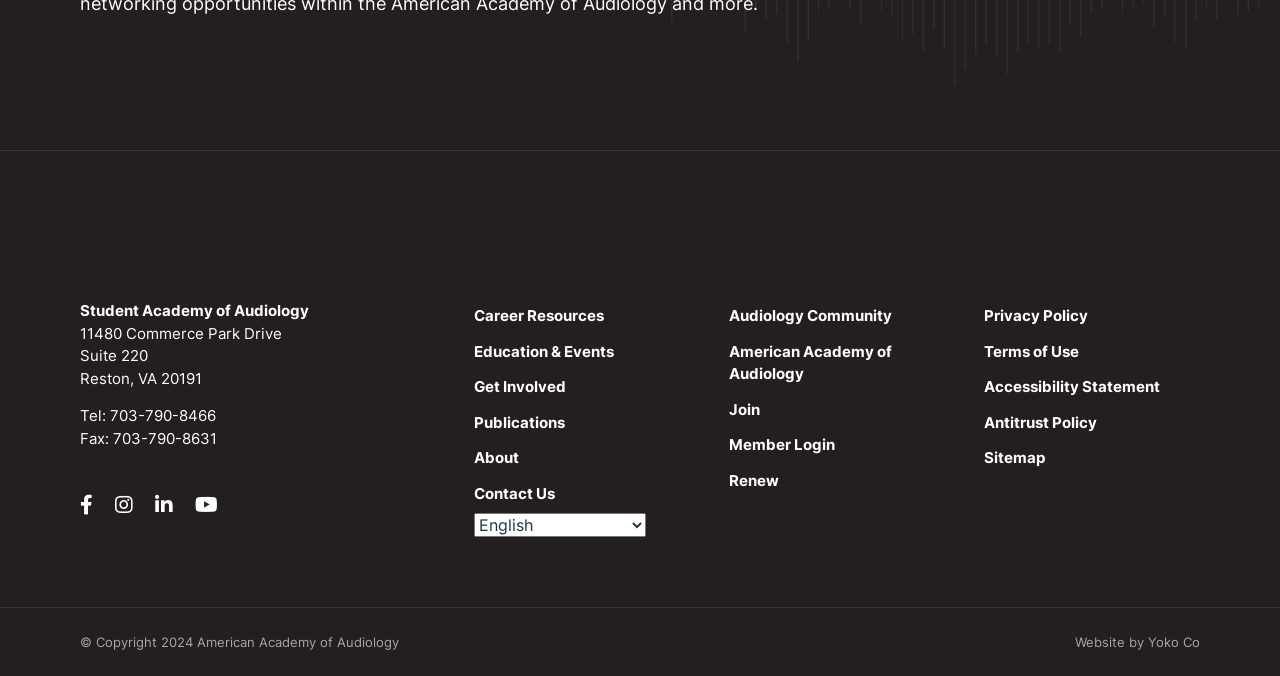How many navigation menus are there on the webpage?
Please provide a comprehensive answer based on the details in the screenshot.

There are three navigation menus on the webpage, each with a set of links. The first navigation menu is located at the top-center of the webpage, the second is located at the top-right, and the third is located at the bottom-right.